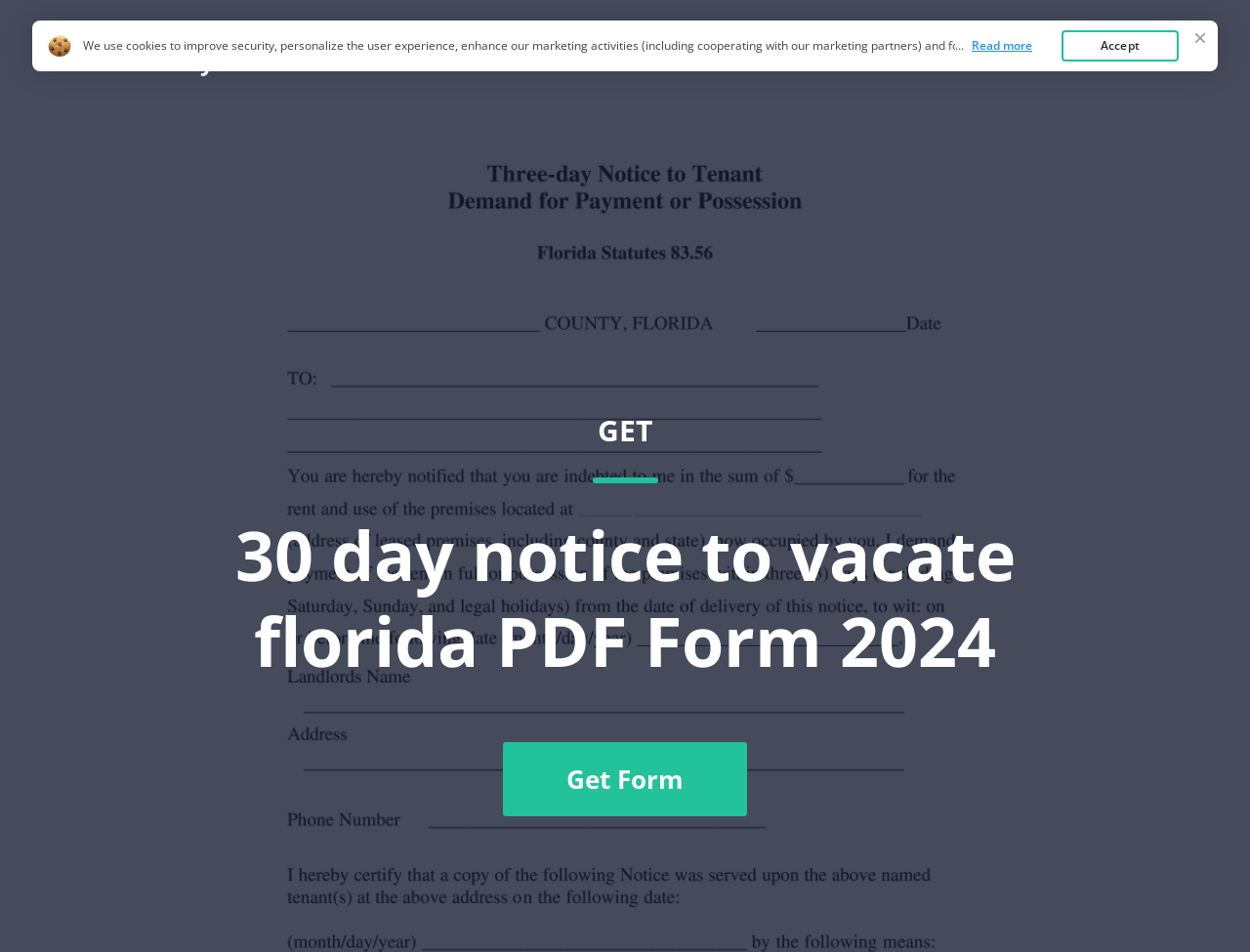Specify the bounding box coordinates of the area that needs to be clicked to achieve the following instruction: "View 30 day notice to vacate florida PDF Form 2024".

[0.117, 0.539, 0.883, 0.718]